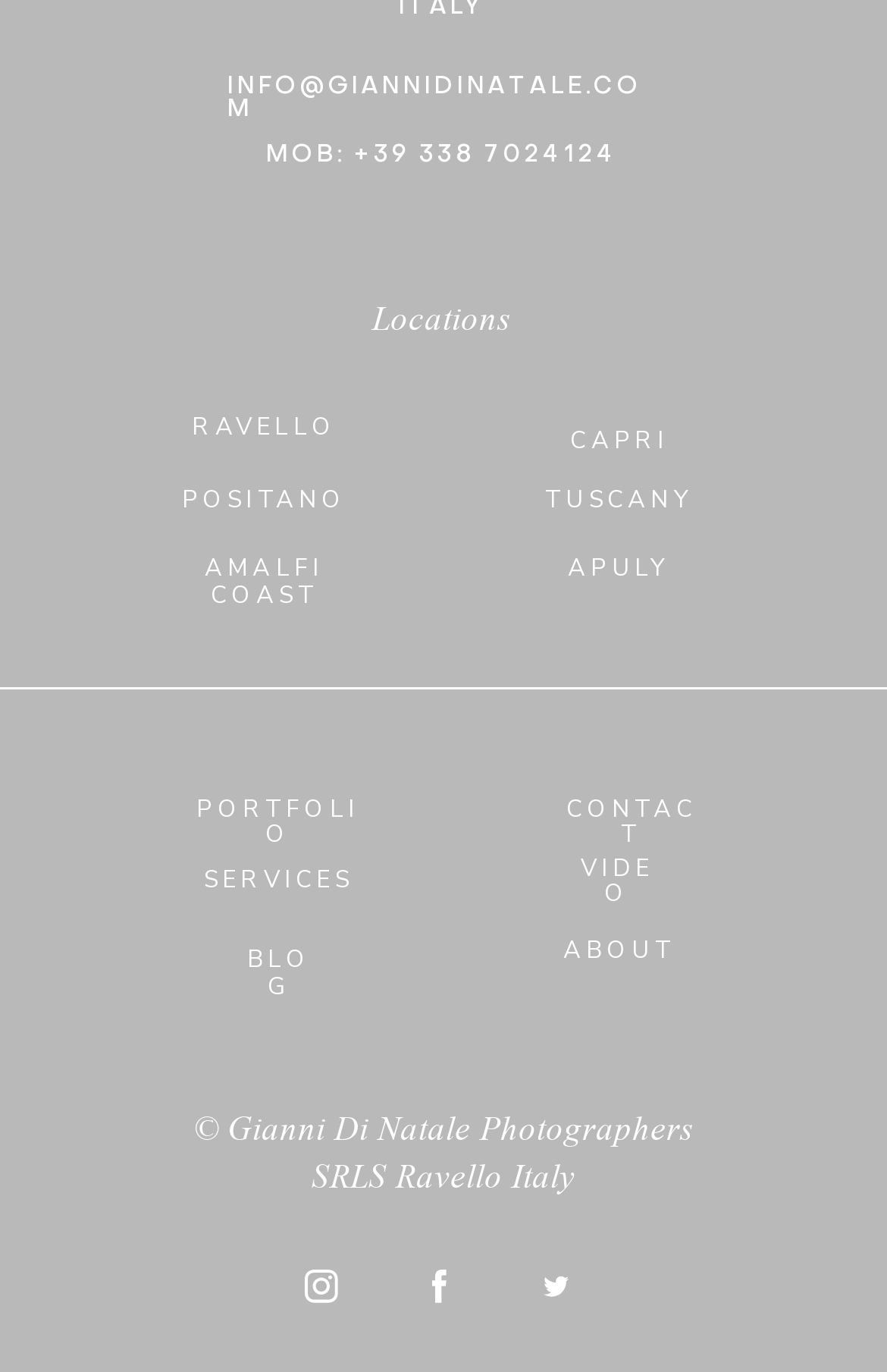Locate the bounding box coordinates of the item that should be clicked to fulfill the instruction: "visit Ravello".

[0.217, 0.299, 0.38, 0.324]